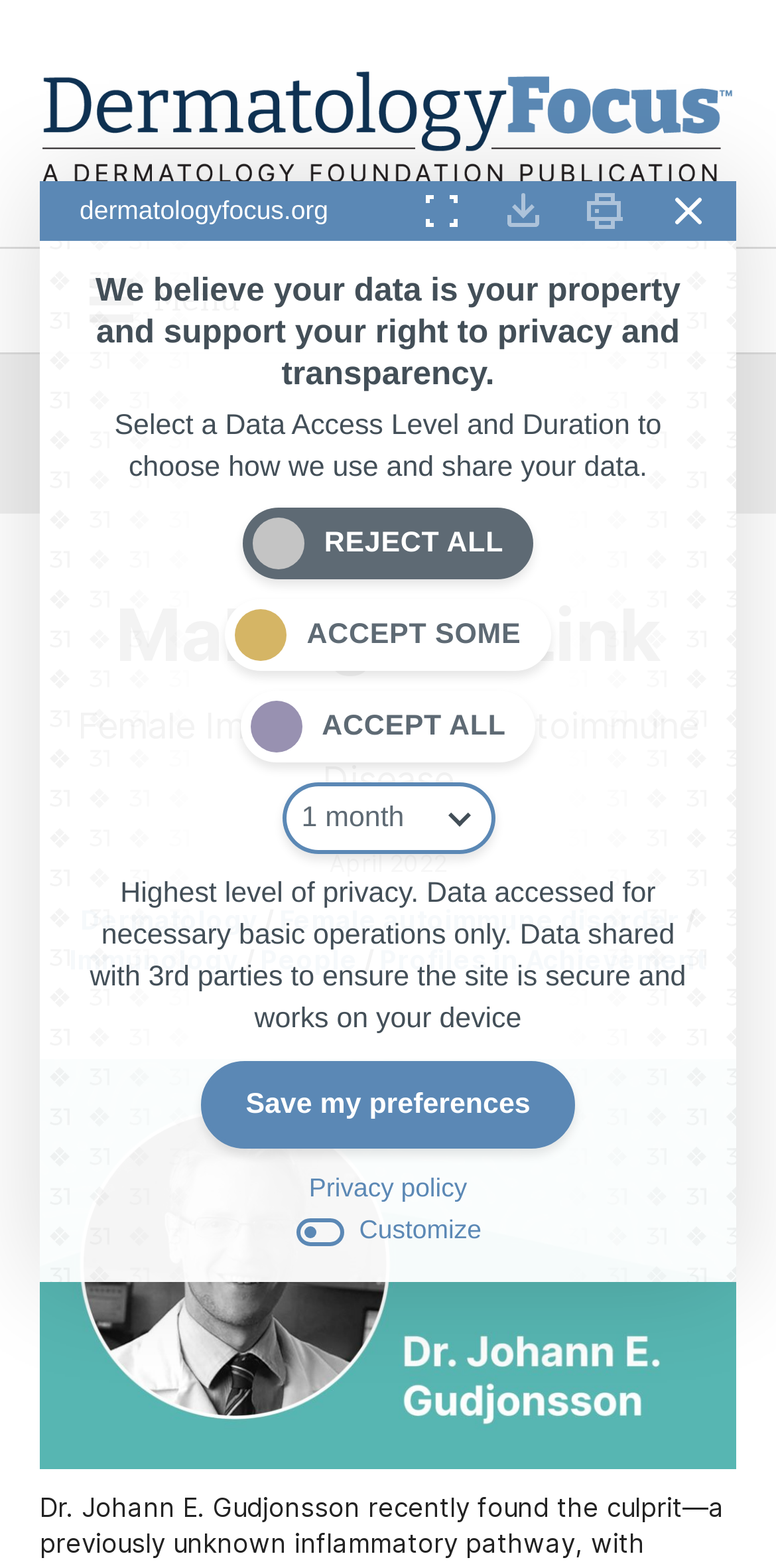Please determine the bounding box coordinates of the area that needs to be clicked to complete this task: 'Click the menu button'. The coordinates must be four float numbers between 0 and 1, formatted as [left, top, right, bottom].

[0.051, 0.171, 0.373, 0.212]